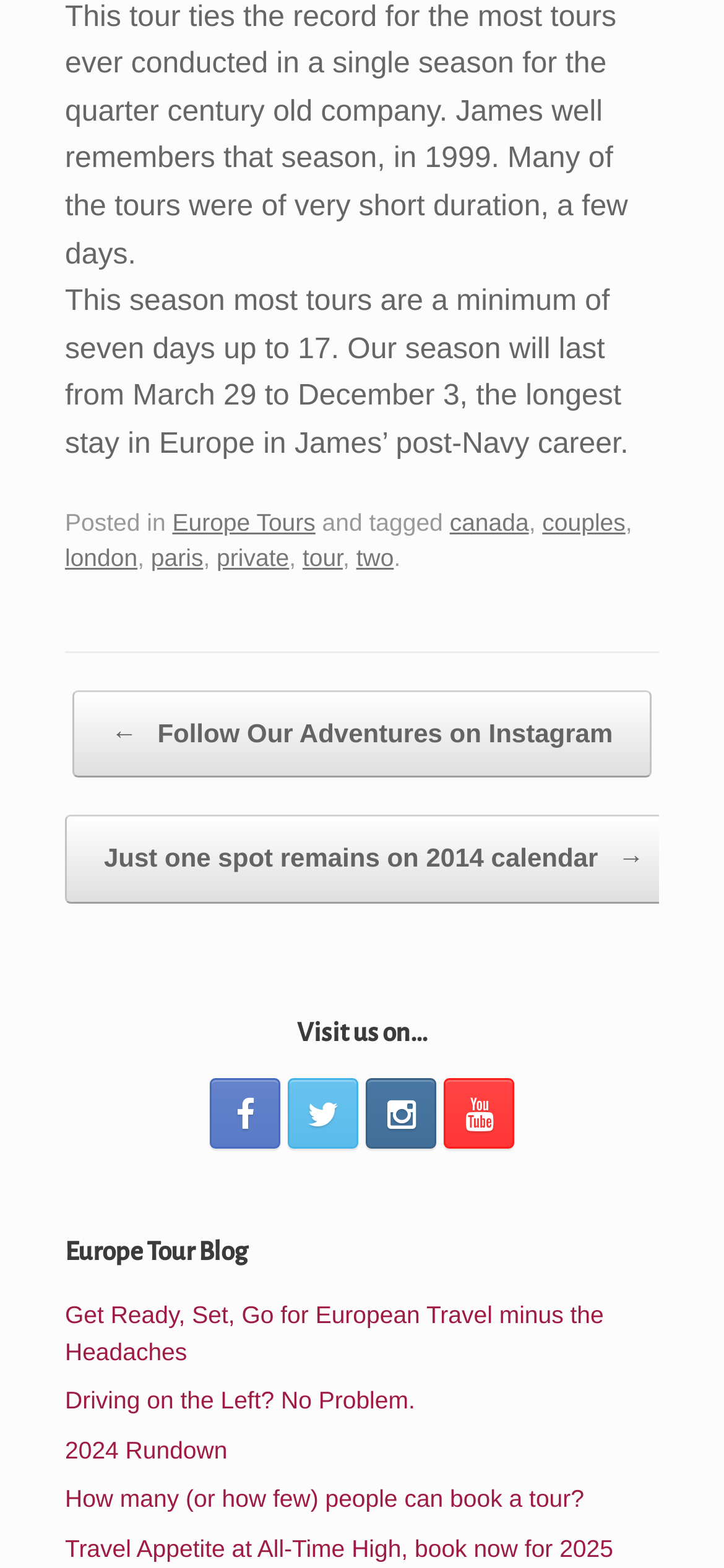Review the image closely and give a comprehensive answer to the question: What is the theme of the 'Europe Tours' link?

The 'Europe Tours' link is mentioned in the context of a travel blog, and it is categorized under 'Europe Tours' and 'canada', which suggests that the theme of this link is travel, specifically related to Europe and Canada.